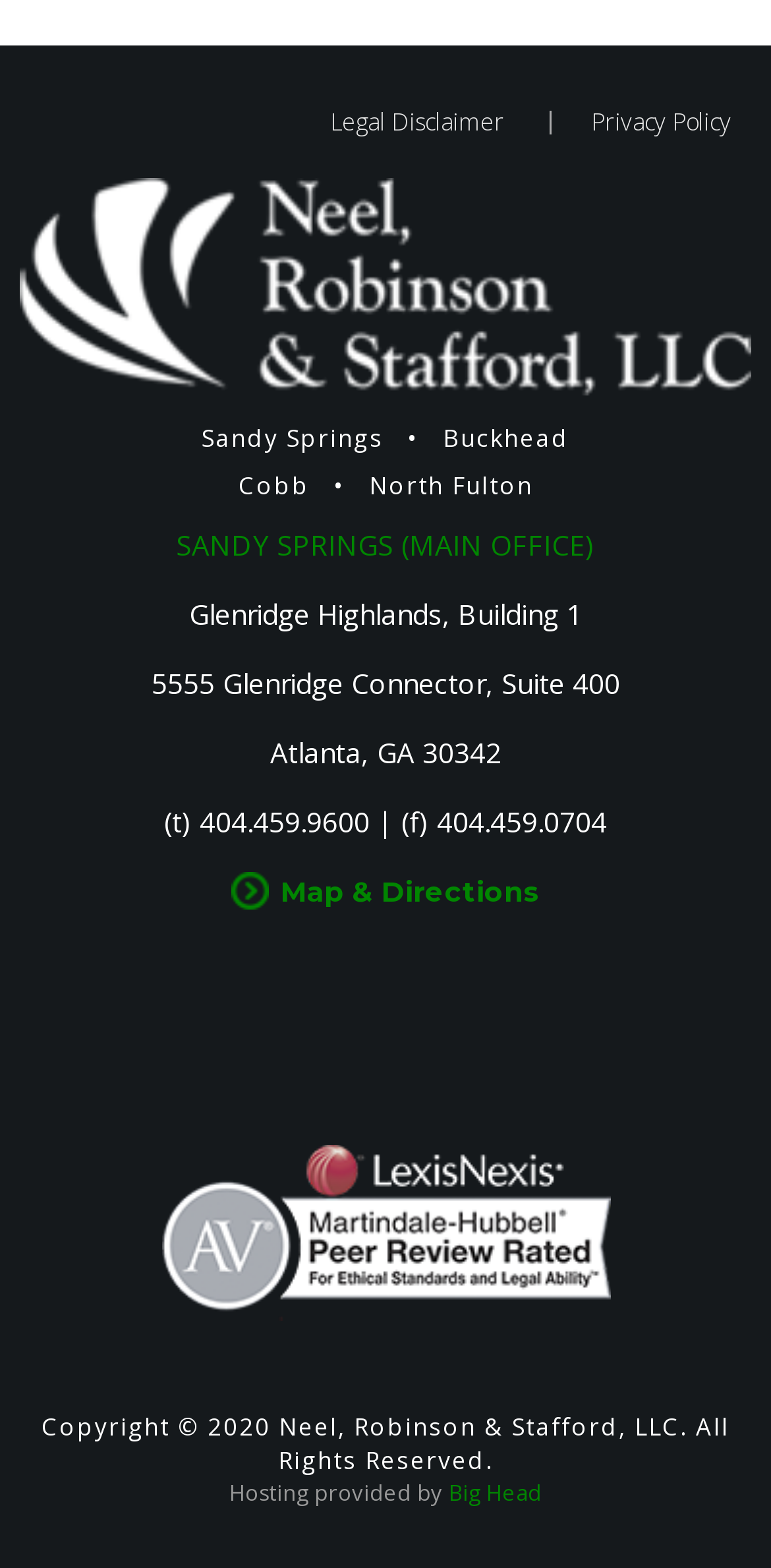What is the address of the main office? Analyze the screenshot and reply with just one word or a short phrase.

5555 Glenridge Connector, Suite 400